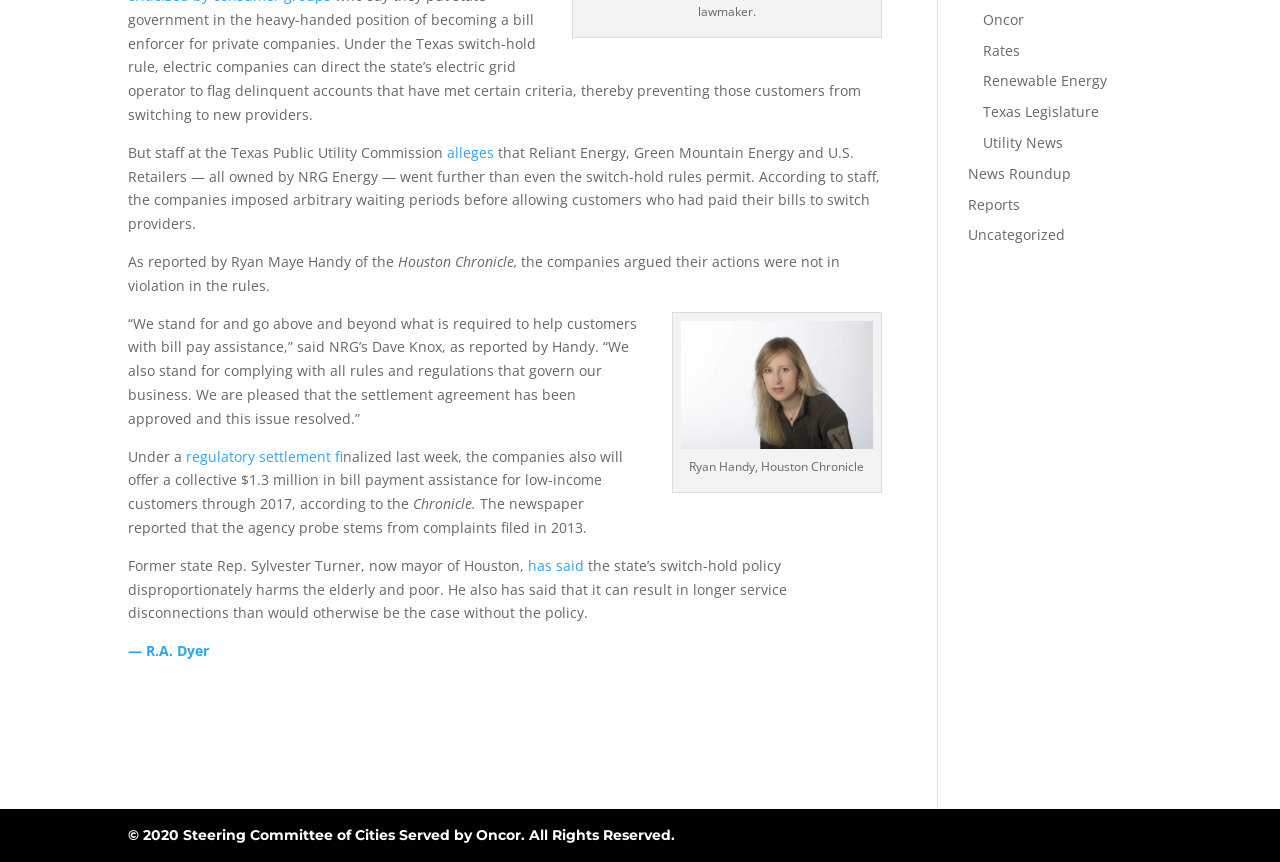Refer to the element description alleges and identify the corresponding bounding box in the screenshot. Format the coordinates as (top-left x, top-left y, bottom-right x, bottom-right y) with values in the range of 0 to 1.

[0.349, 0.166, 0.389, 0.188]